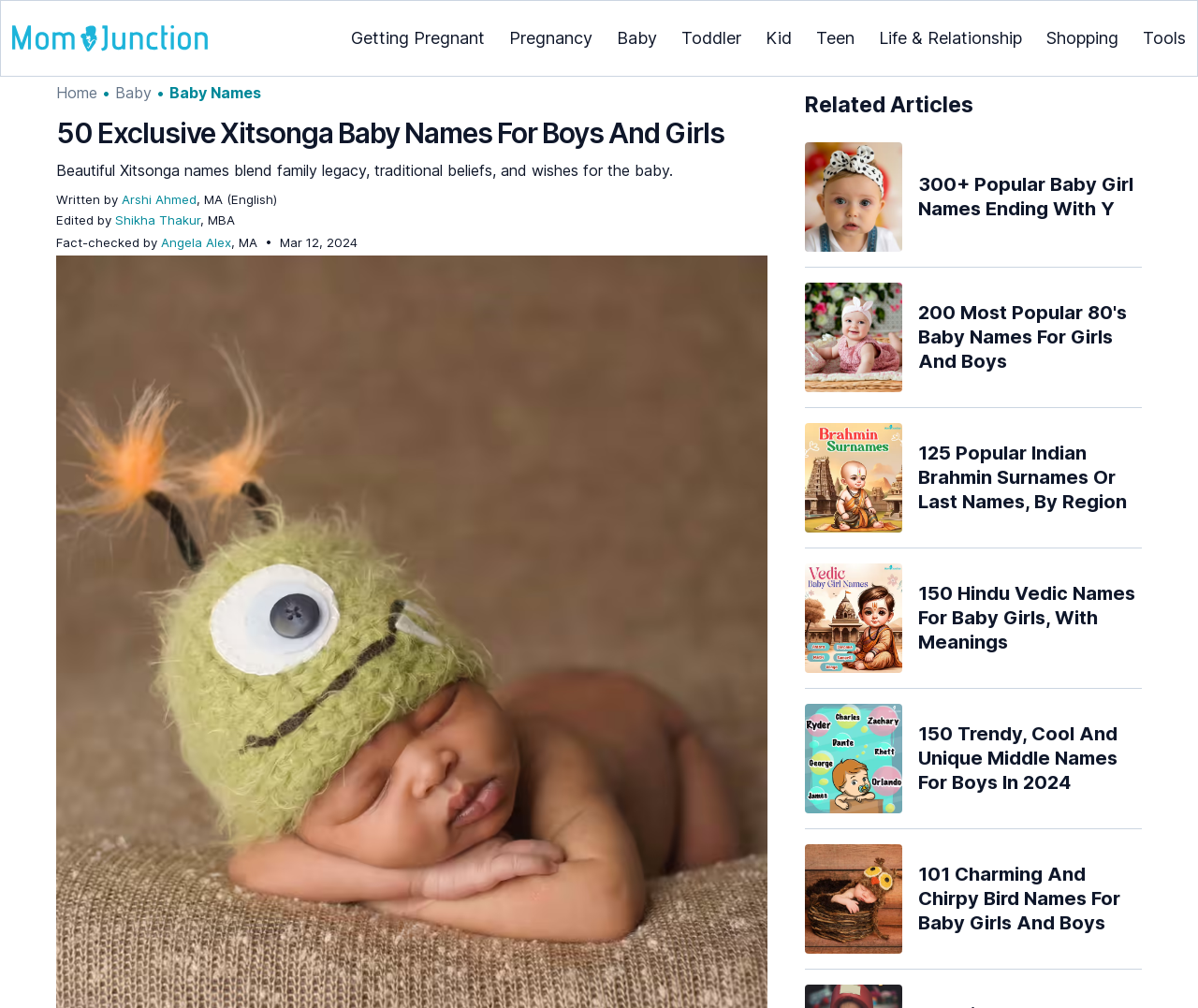Please find the bounding box coordinates of the element that you should click to achieve the following instruction: "Read the article '50 Exclusive Xitsonga Baby Names For Boys And Girls'". The coordinates should be presented as four float numbers between 0 and 1: [left, top, right, bottom].

[0.047, 0.114, 0.641, 0.15]